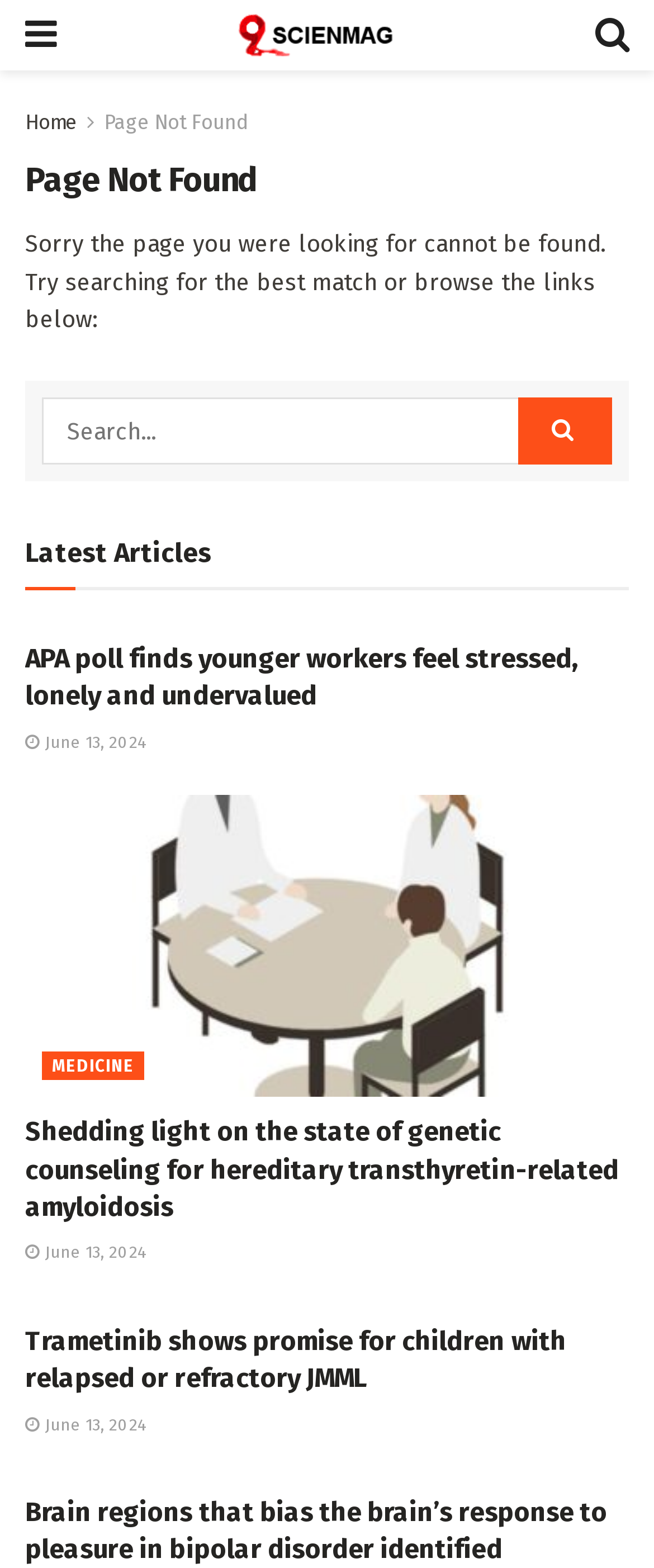Identify and extract the main heading of the webpage.

Page Not Found